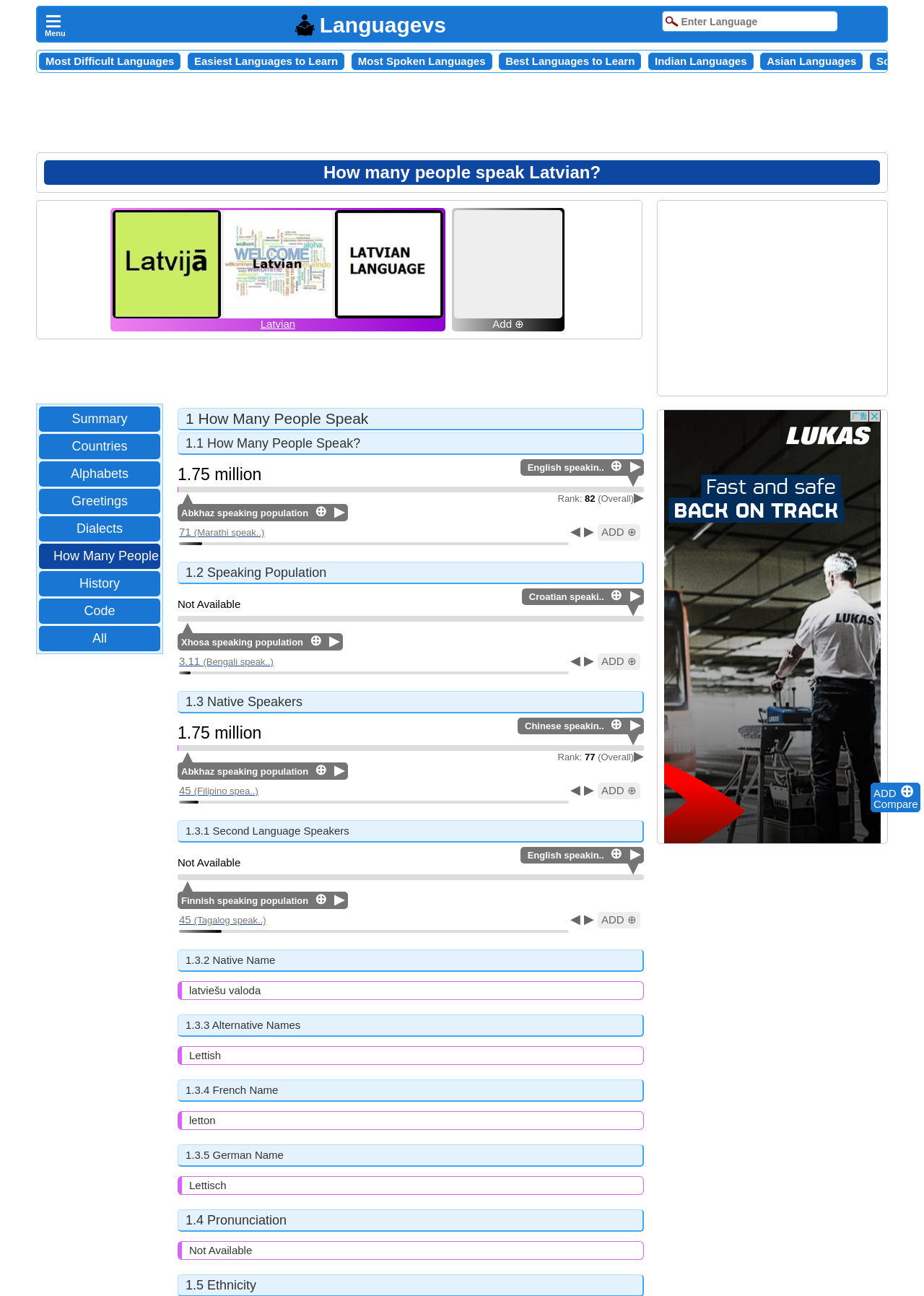Identify the bounding box of the UI element described as follows: "45 (Tagalog speak..)". Provide the coordinates as four float numbers in the range of 0 to 1 [left, top, right, bottom].

[0.194, 0.703, 0.616, 0.716]